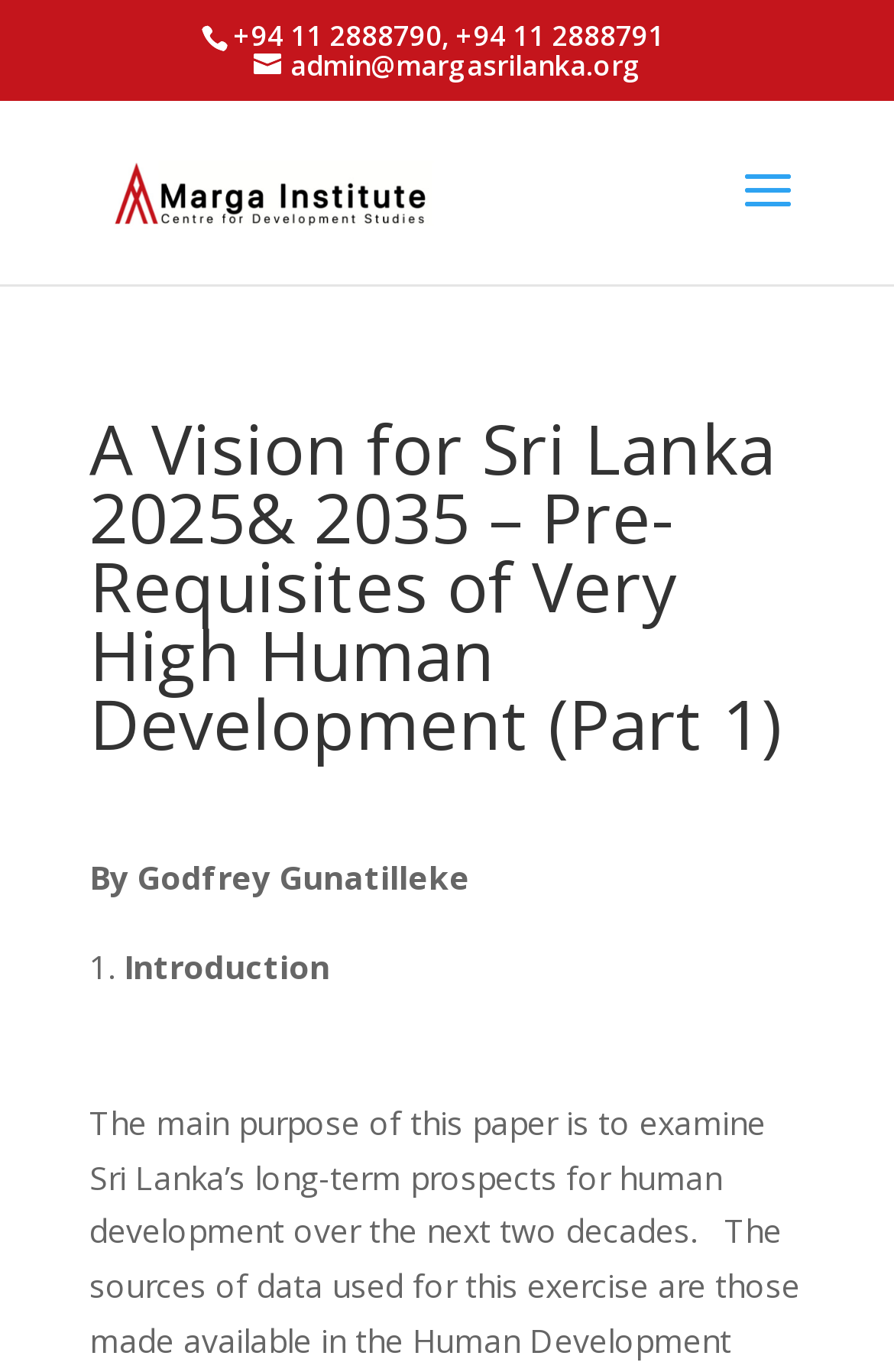Determine the heading of the webpage and extract its text content.

A Vision for Sri Lanka 2025& 2035 – Pre-Requisites of Very High Human Development (Part 1)